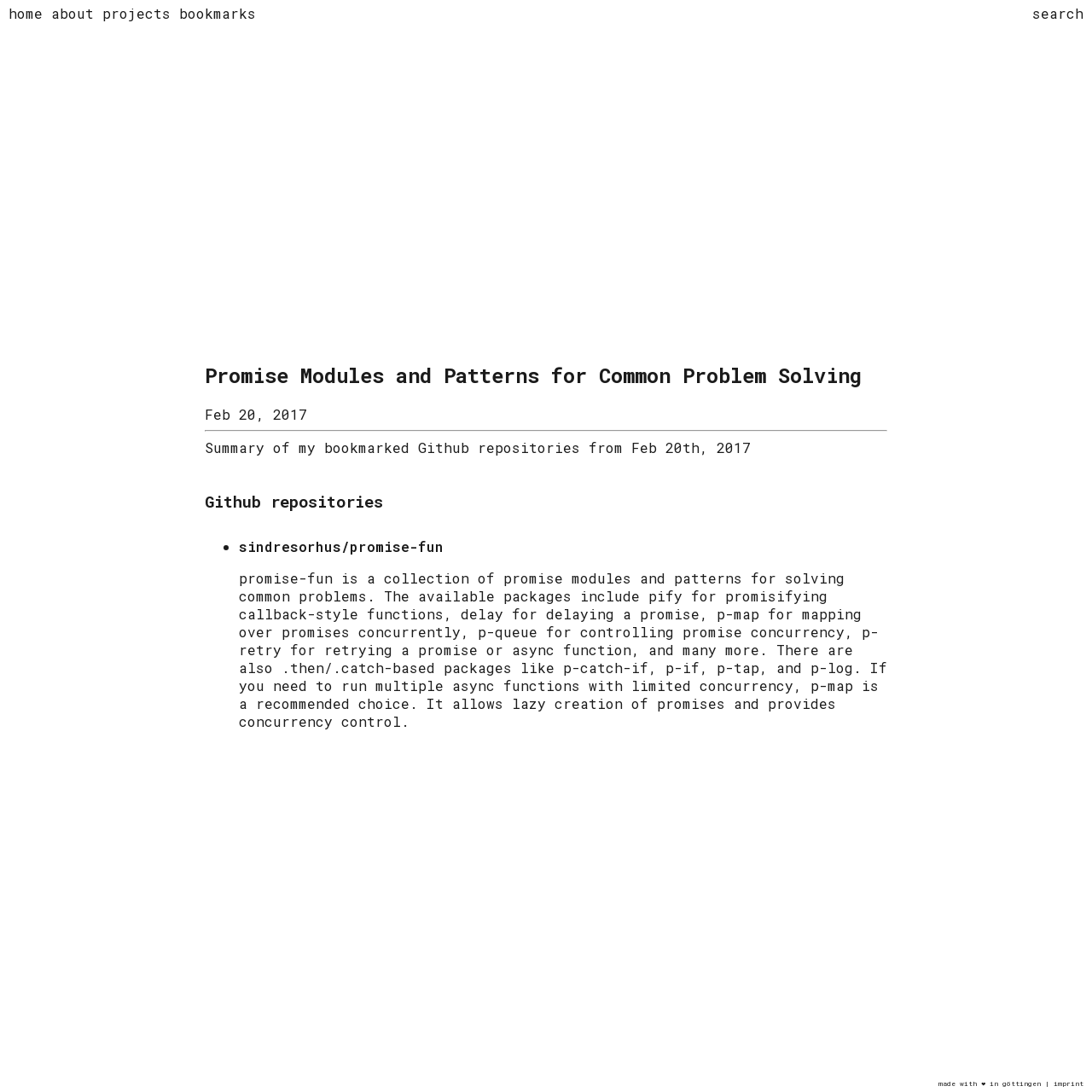Pinpoint the bounding box coordinates of the clickable area needed to execute the instruction: "go to home page". The coordinates should be specified as four float numbers between 0 and 1, i.e., [left, top, right, bottom].

[0.008, 0.004, 0.039, 0.02]